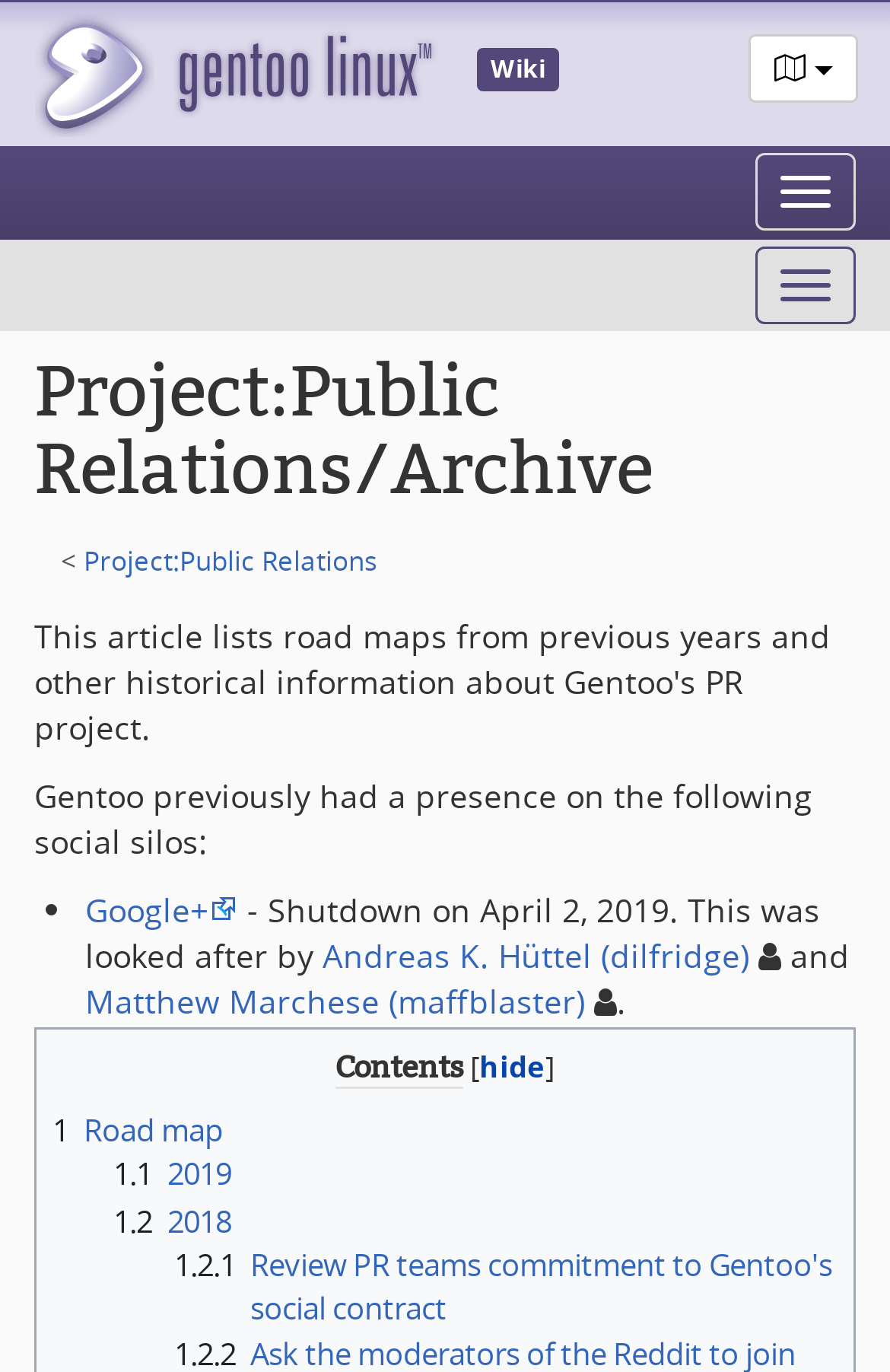What is the purpose of the 'Toggle navigation' button?
Please answer the question with as much detail as possible using the screenshot.

The 'Toggle navigation' button is likely used to toggle the navigation menu on and off, allowing users to access different sections of the webpage. This is inferred from the button's description and its location on the webpage.